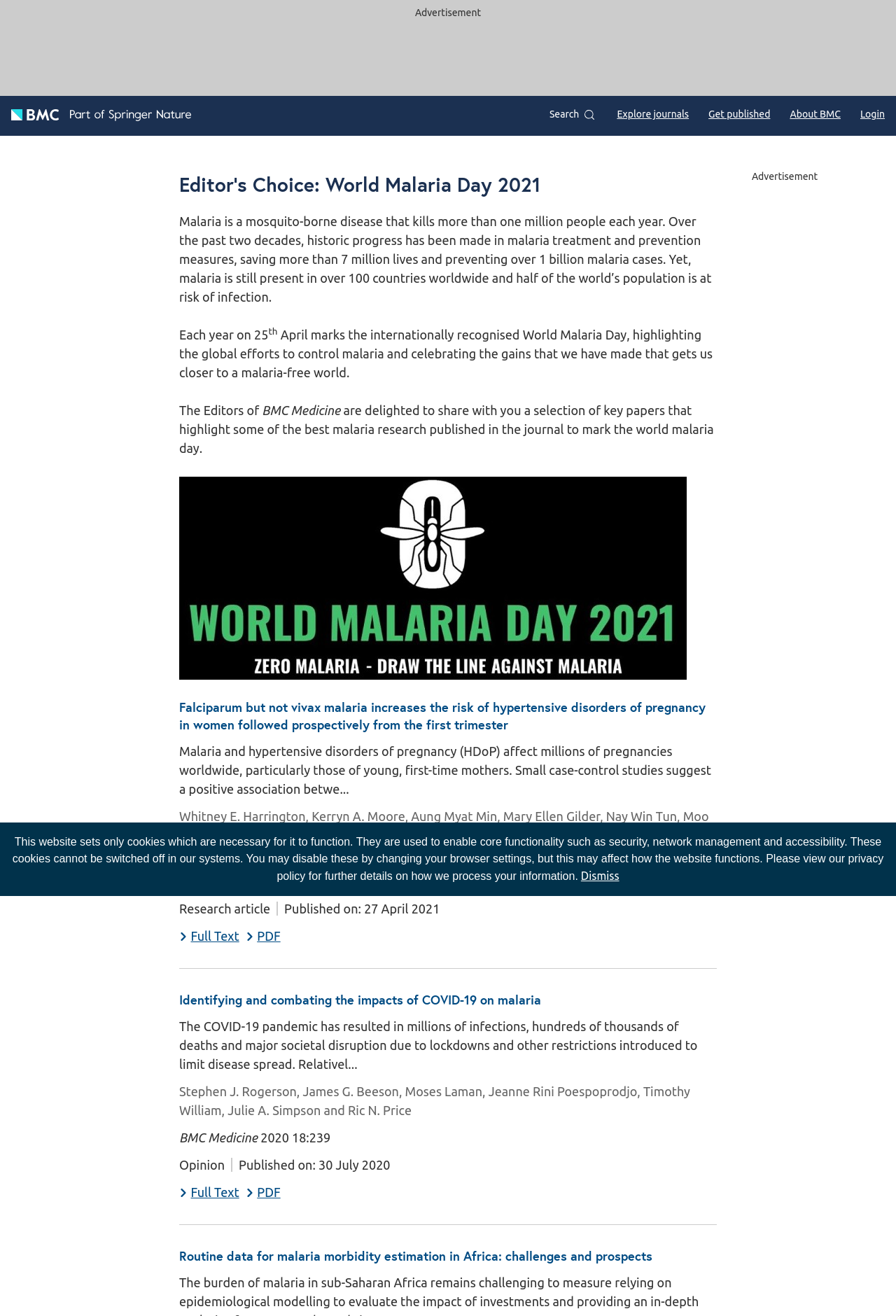Could you please study the image and provide a detailed answer to the question:
What is the purpose of the 'Search' button?

The 'Search' button is a common web element that allows users to search for specific content within a website. Its presence on this webpage, along with the 'publisher-header-search' control, suggests that it is intended for searching the website's content.